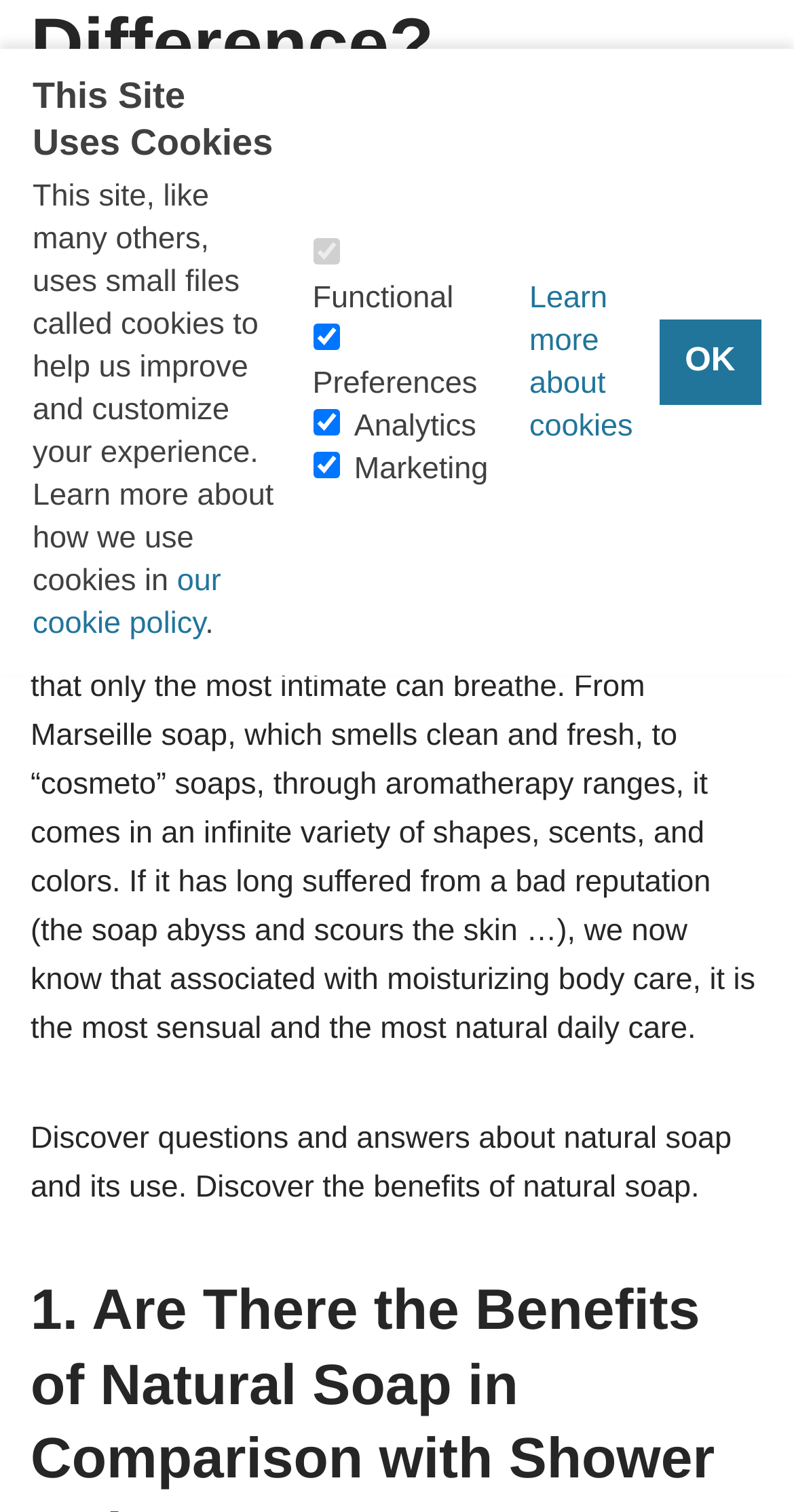Please find the bounding box for the UI component described as follows: "Learn more about cookies".

[0.667, 0.186, 0.797, 0.293]